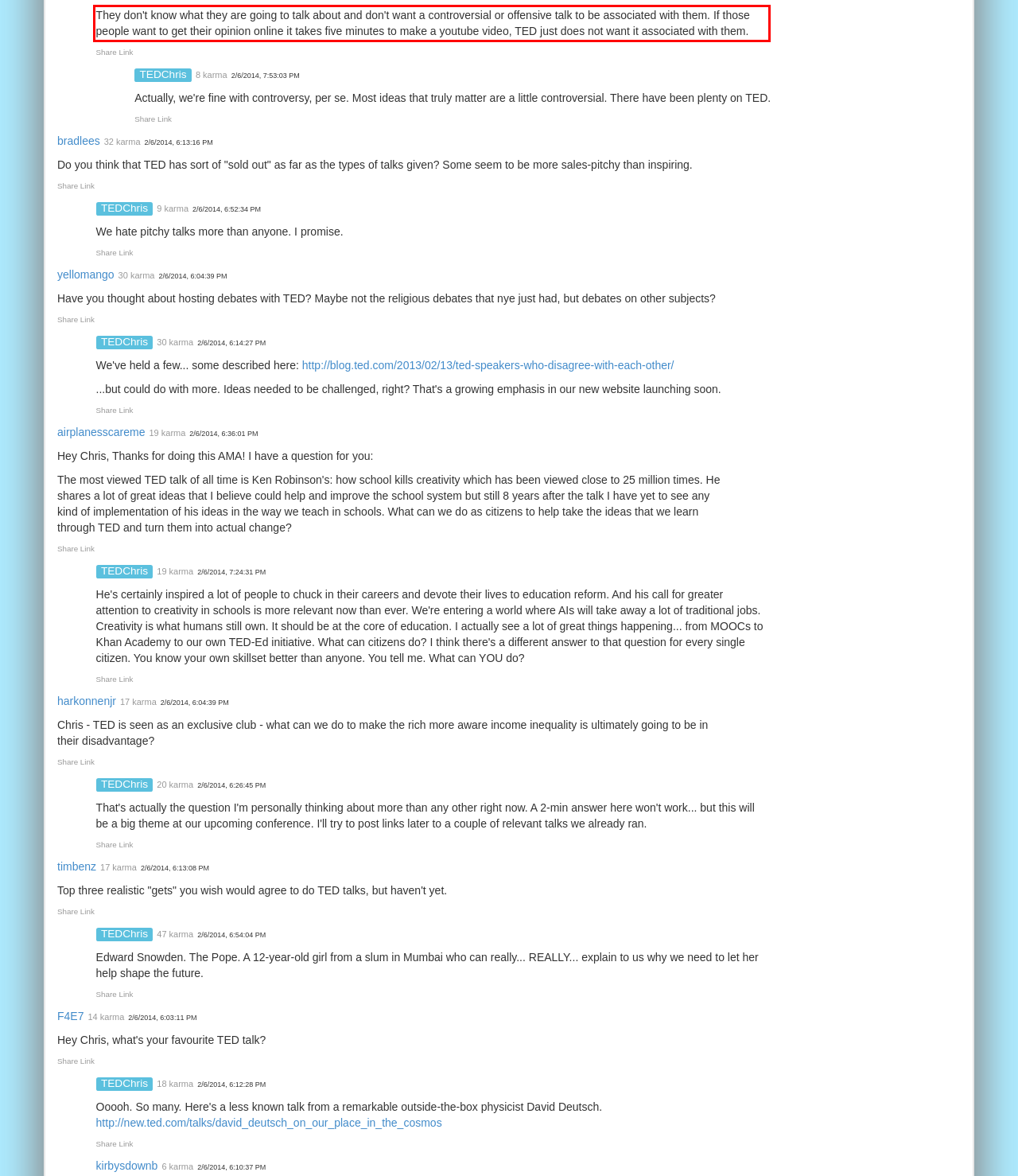The screenshot you have been given contains a UI element surrounded by a red rectangle. Use OCR to read and extract the text inside this red rectangle.

They don't know what they are going to talk about and don't want a controversial or offensive talk to be associated with them. If those people want to get their opinion online it takes five minutes to make a youtube video, TED just does not want it associated with them.